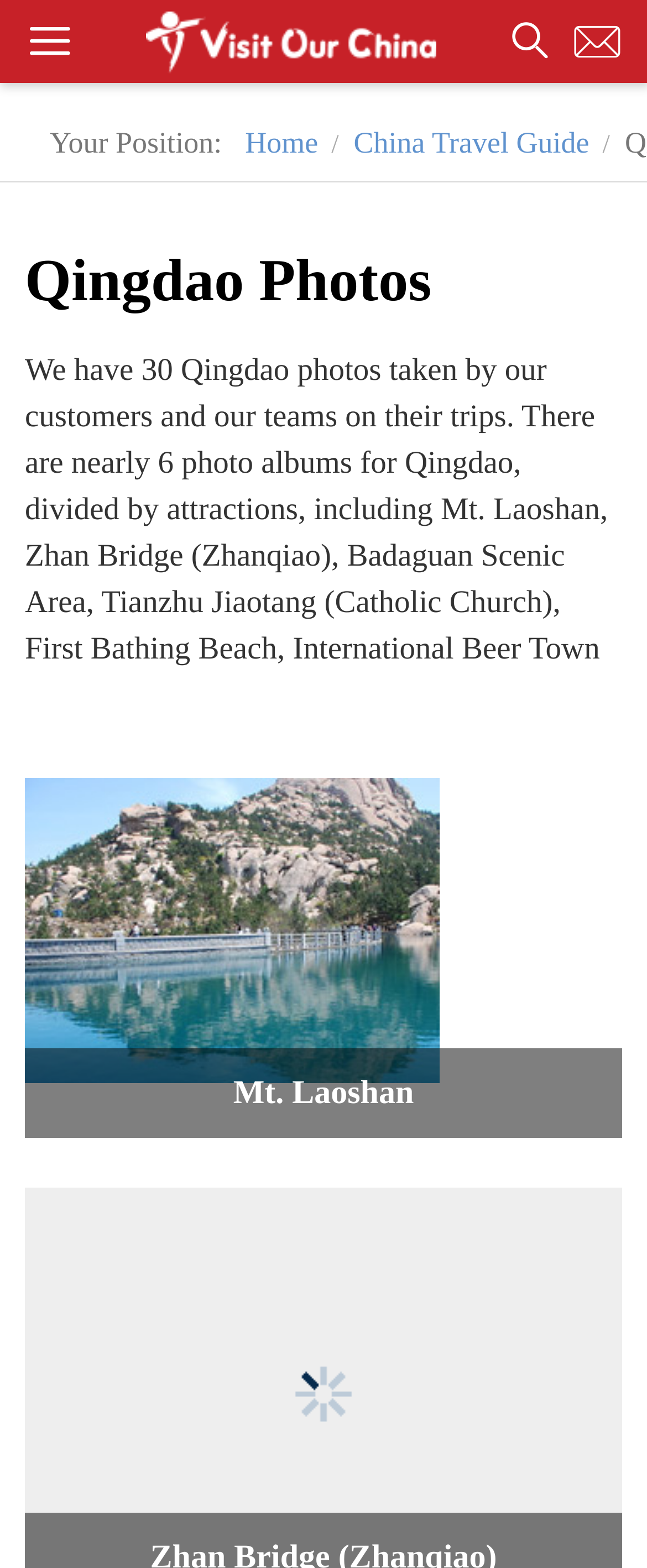Give a comprehensive overview of the webpage, including key elements.

The webpage is about Qingdao photos and pictures, with a focus on tourist attractions in Qingdao, China. At the top of the page, there is a button with an icon, accompanied by an image and a link with an icon. Below this, there is a section with a label "Your Position:" and three links: "Home", "China Travel Guide", and another link.

The main content of the page is headed by a title "Qingdao Photos" and followed by a paragraph of text that describes the content of the page. The text explains that there are 30 photos of Qingdao, divided into six photo albums, each featuring a different attraction, such as Mt. Laoshan, Zhan Bridge, and Badaguan Scenic Area.

Below the introductory text, there is a link to "Mt. Laoshan", which is accompanied by an image and a heading with the same title. The image is positioned to the left of the heading. Overall, the page has a simple layout with a focus on showcasing photos and information about Qingdao's tourist attractions.